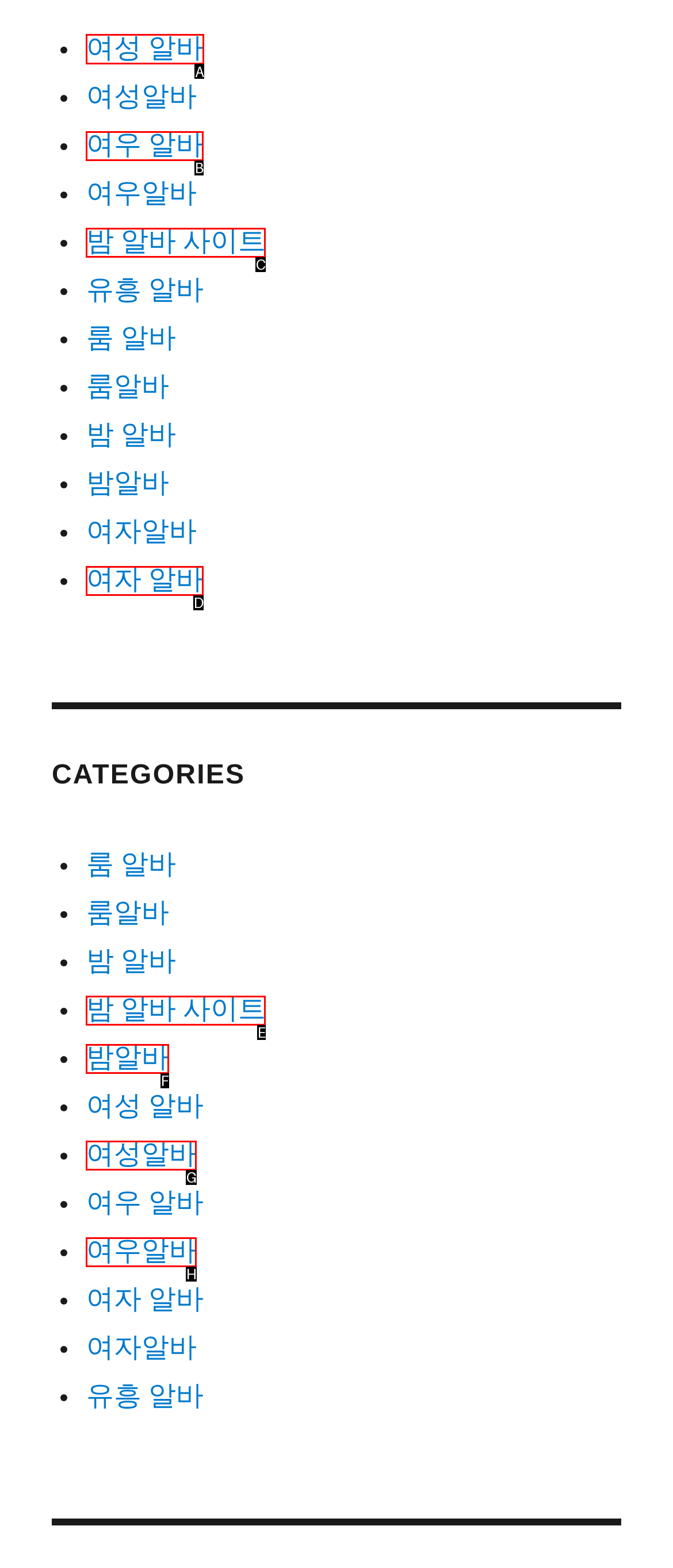Which letter corresponds to the correct option to complete the task: Click on '여성 알바'?
Answer with the letter of the chosen UI element.

A